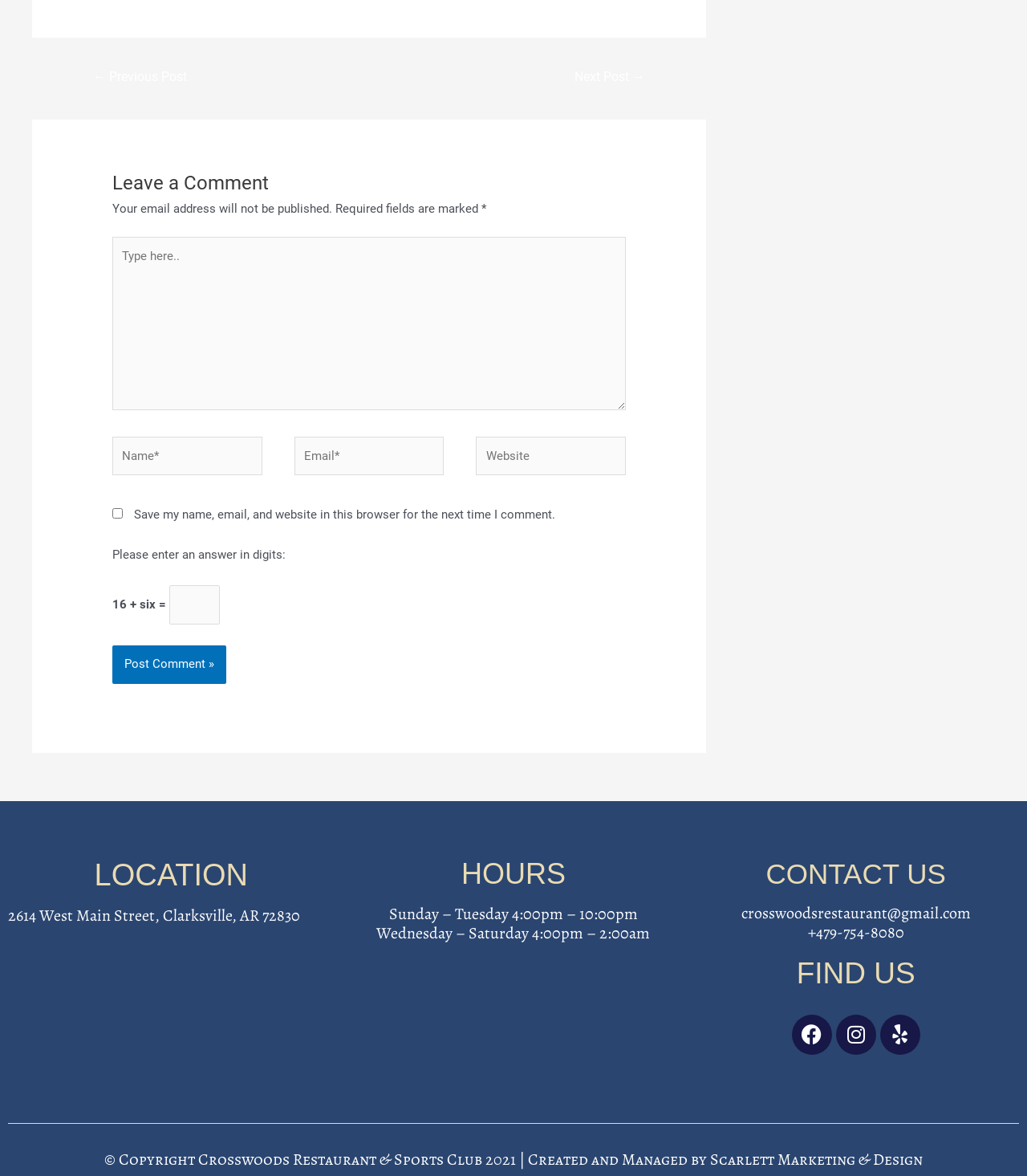What are the hours of operation on Sundays?
Analyze the image and deliver a detailed answer to the question.

I found the hours of operation by looking at the 'HOURS' section, where it is stated that 'Sunday – Tuesday 4:00pm – 10:00pm'.